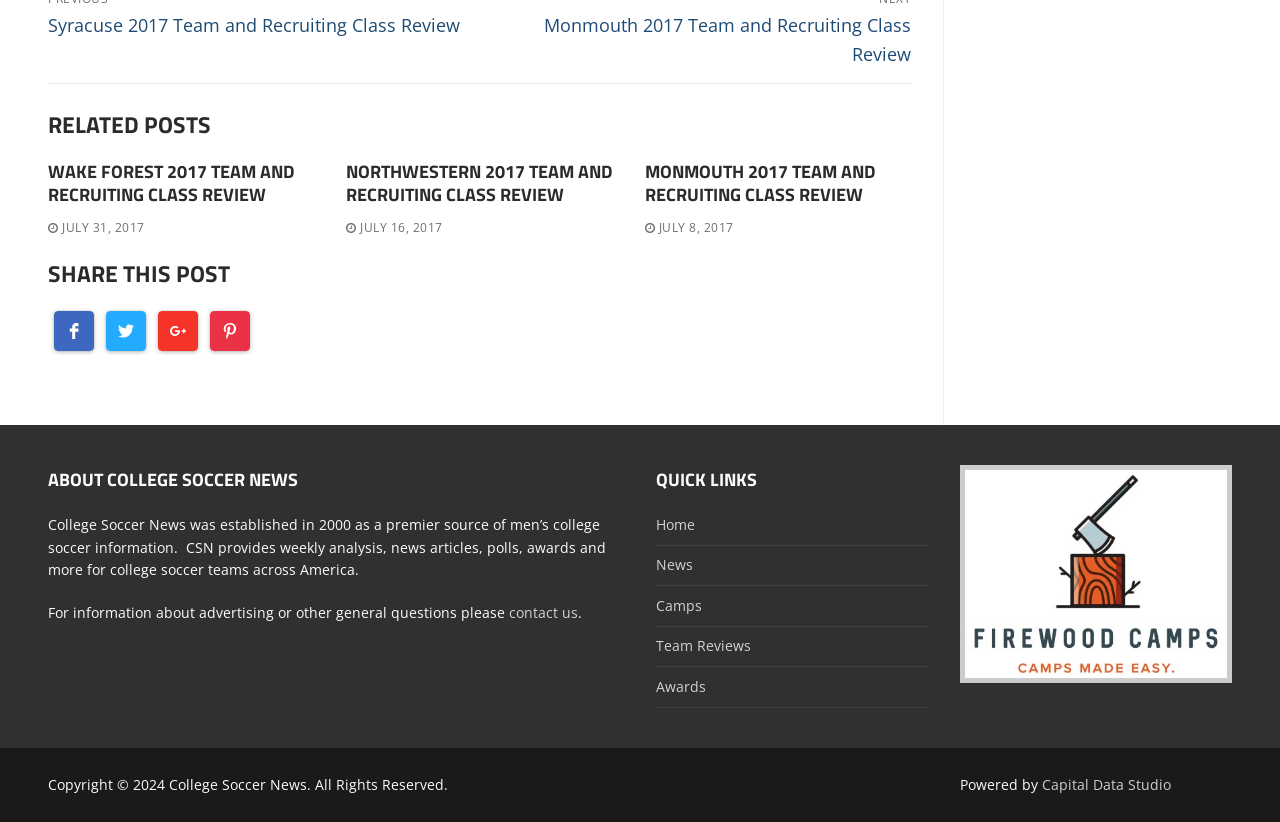Could you indicate the bounding box coordinates of the region to click in order to complete this instruction: "Read about College Soccer News".

[0.038, 0.626, 0.473, 0.705]